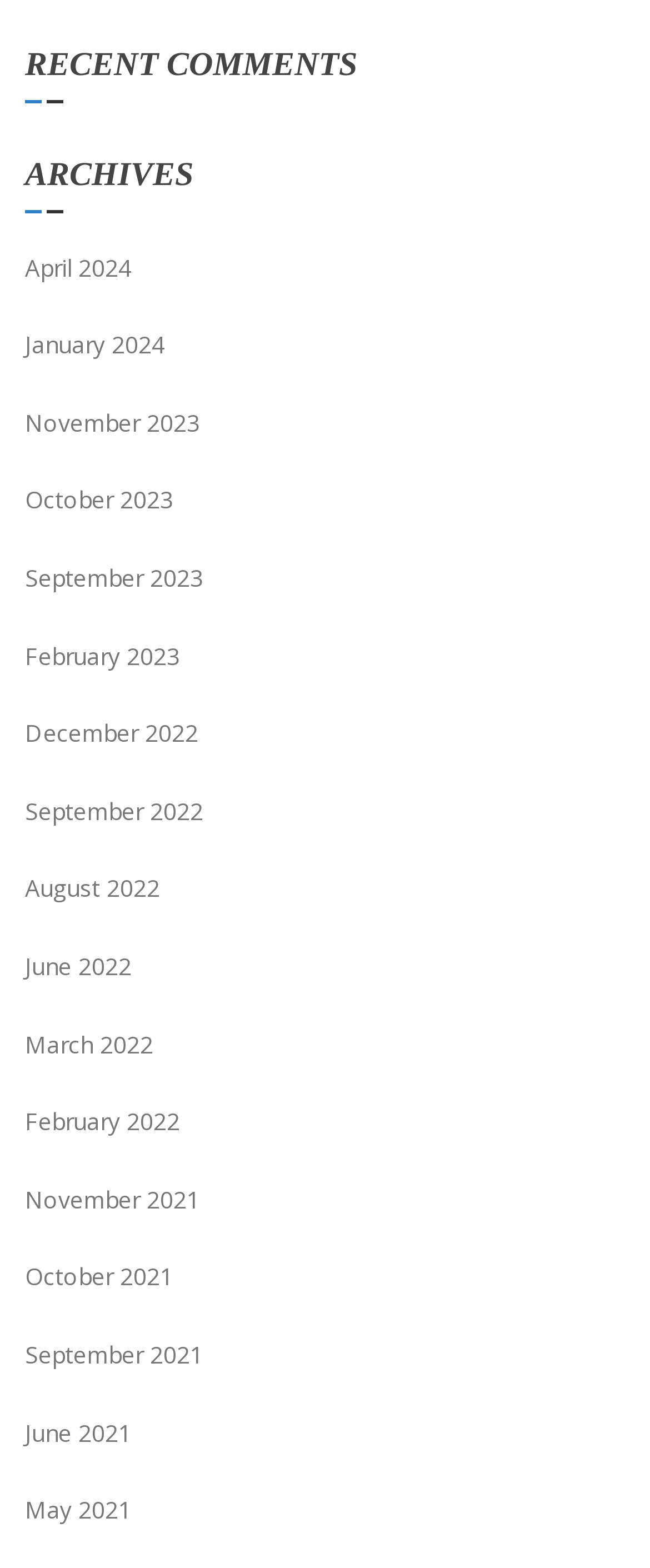How many months are listed under 'ARCHIVES'?
Using the image, give a concise answer in the form of a single word or short phrase.

23